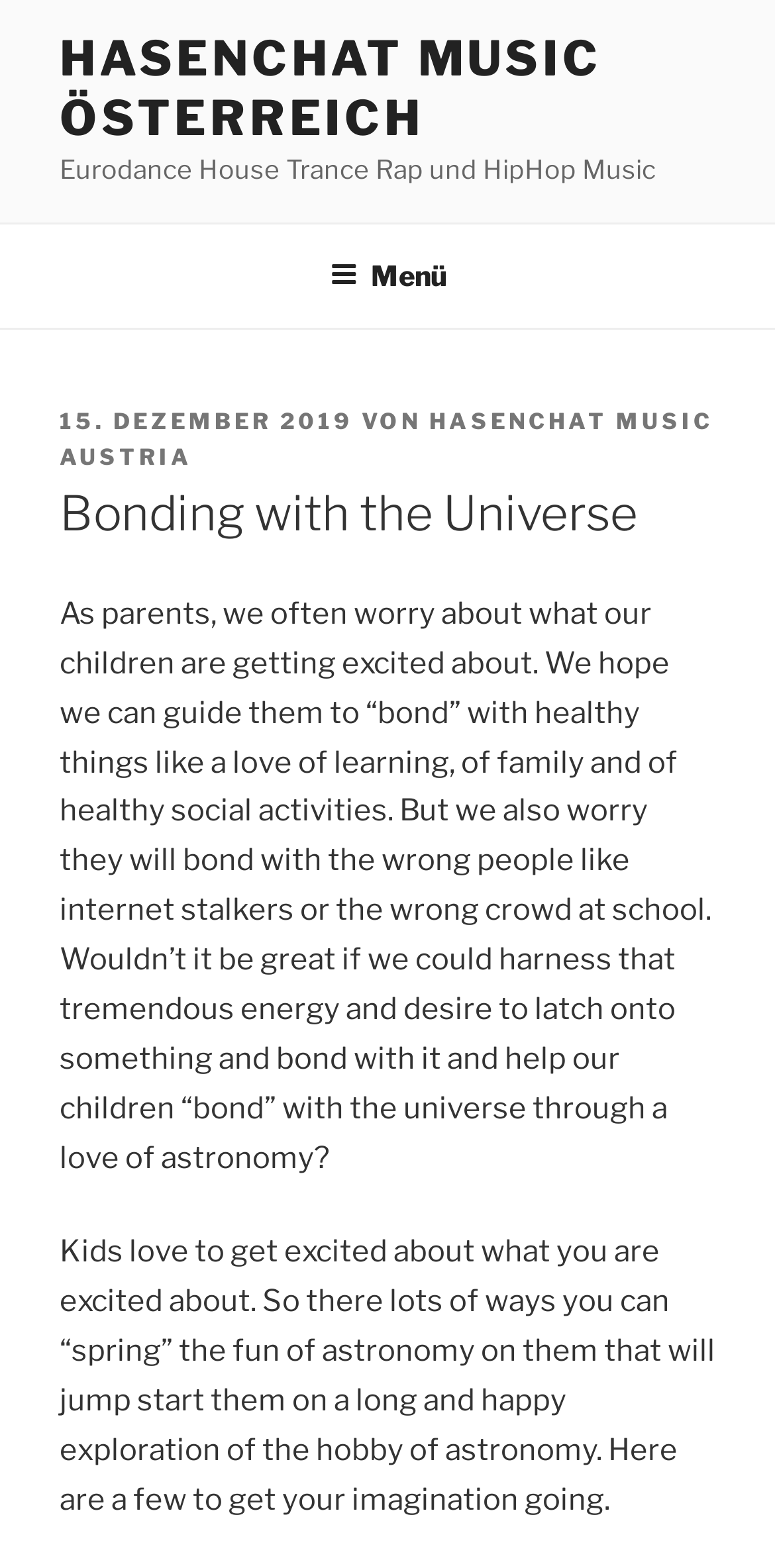Determine the bounding box coordinates for the UI element matching this description: "Proudly powered by WordPress".

None